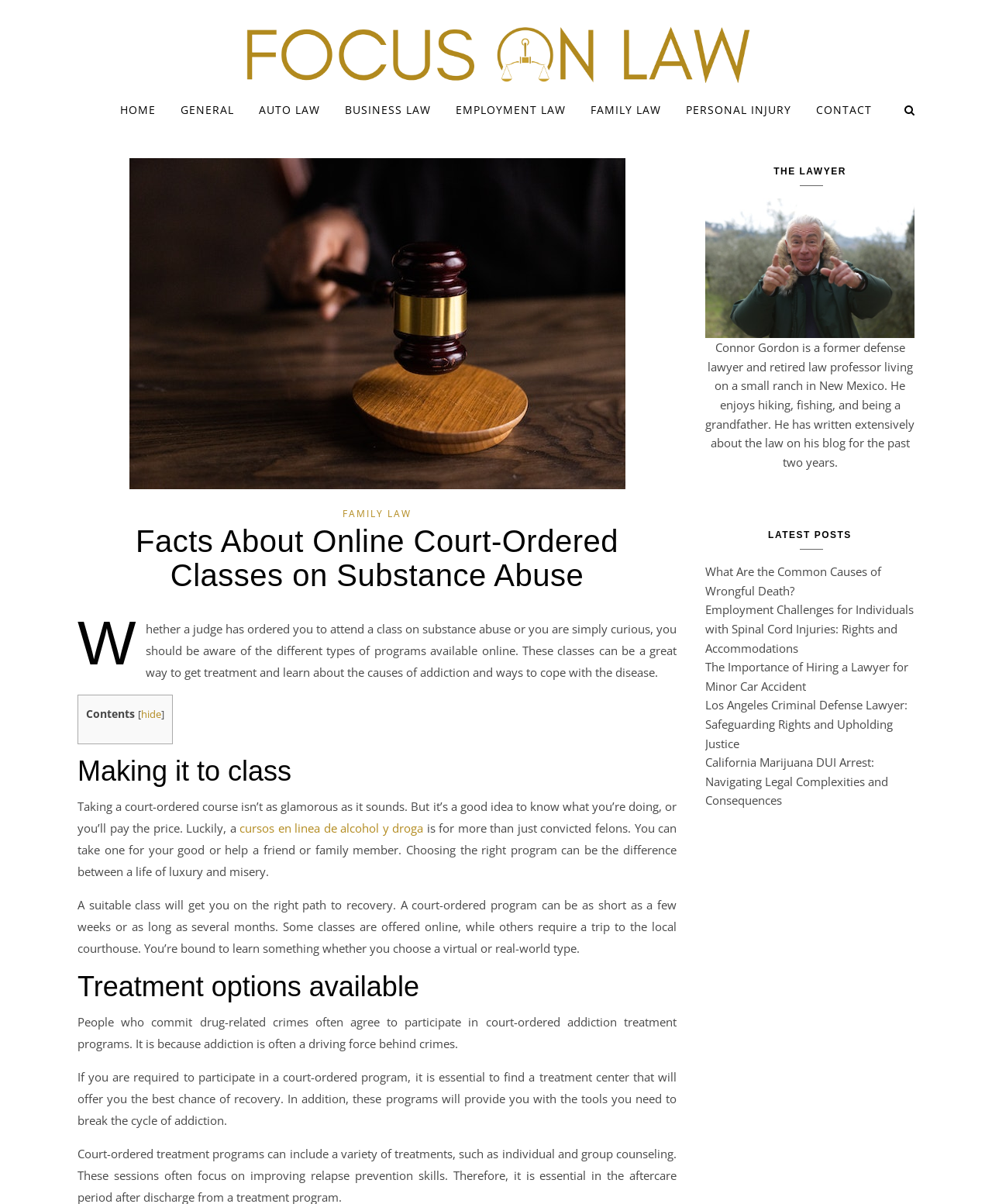Given the description: "General", determine the bounding box coordinates of the UI element. The coordinates should be formatted as four float numbers between 0 and 1, [left, top, right, bottom].

[0.17, 0.077, 0.248, 0.106]